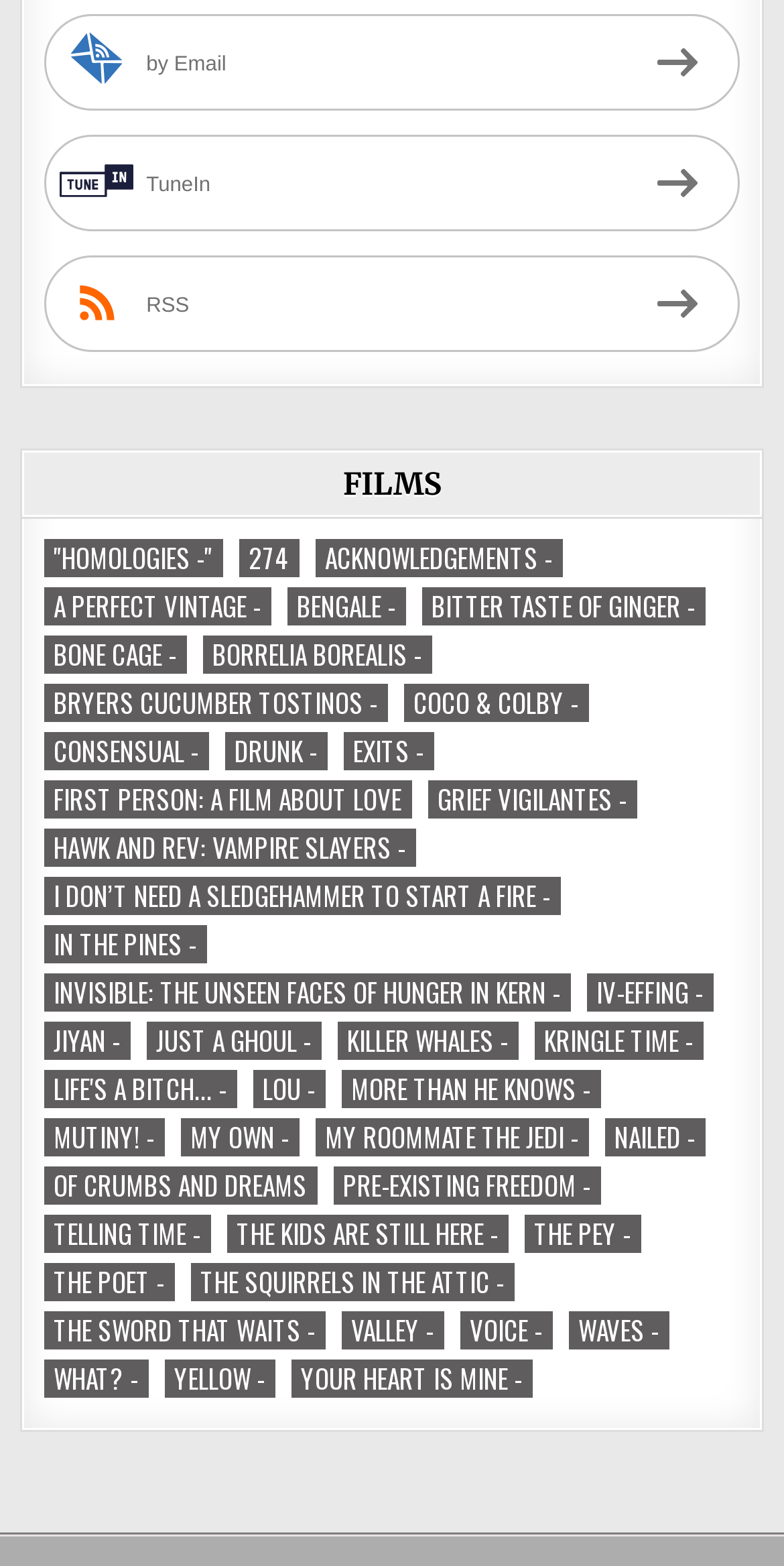Locate the bounding box coordinates of the element that should be clicked to execute the following instruction: "click on FILMS".

[0.028, 0.288, 0.972, 0.33]